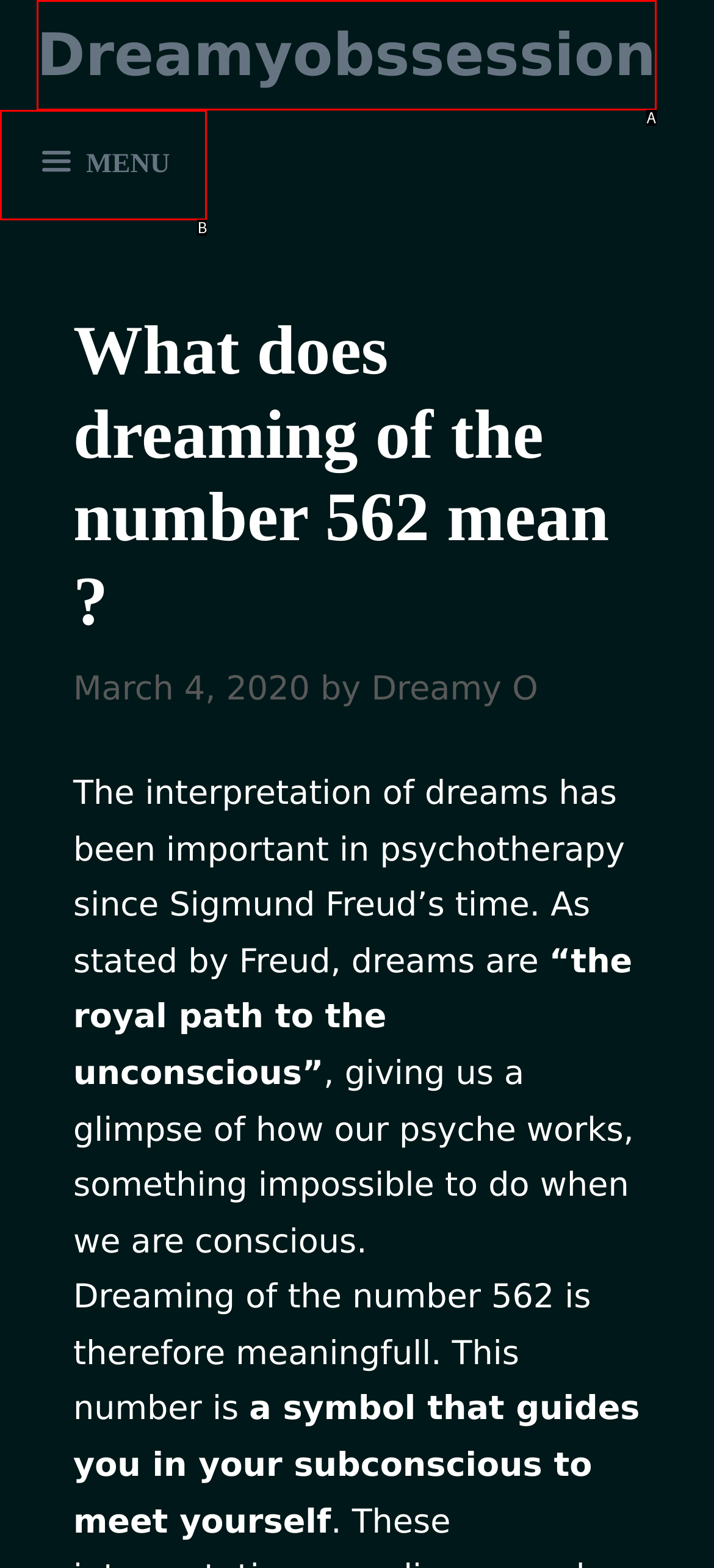Find the option that matches this description: Dreamyobssession
Provide the corresponding letter directly.

A